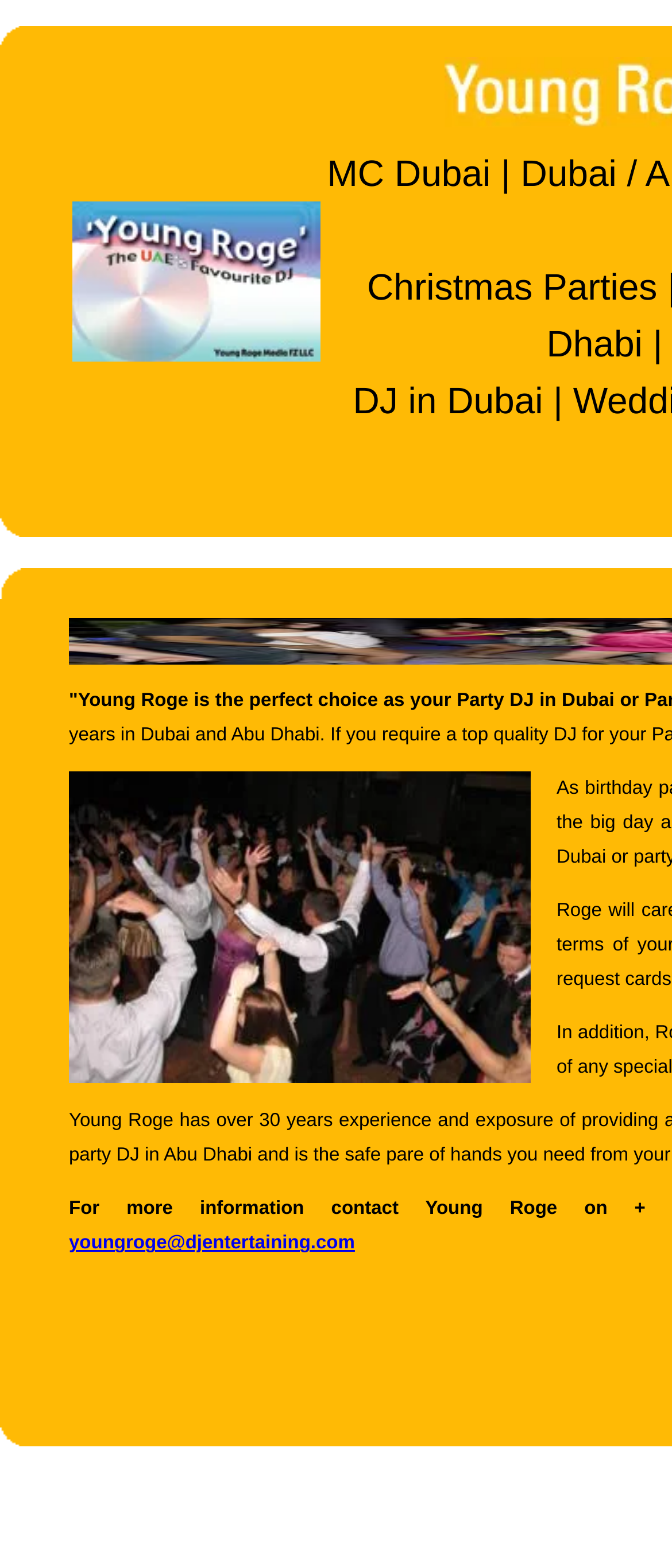Answer the question below in one word or phrase:
What is the contact email of Young Roge?

youngroge@djentertaining.com